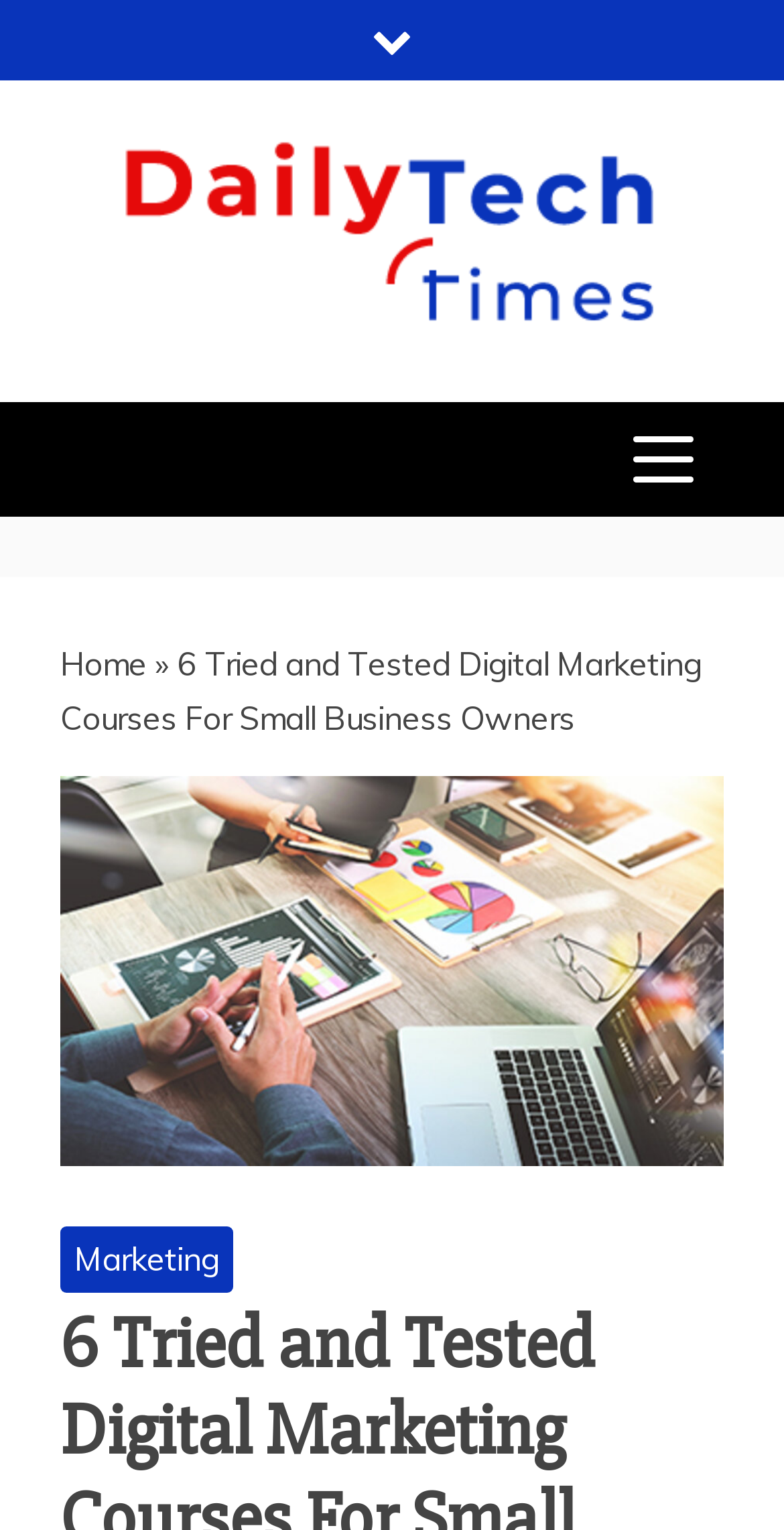Is the primary menu expanded?
Please provide a comprehensive answer based on the details in the screenshot.

I found a button element with the description '' which controls the primary menu. The 'expanded' property of this button is set to 'False', which suggests that the primary menu is not expanded.